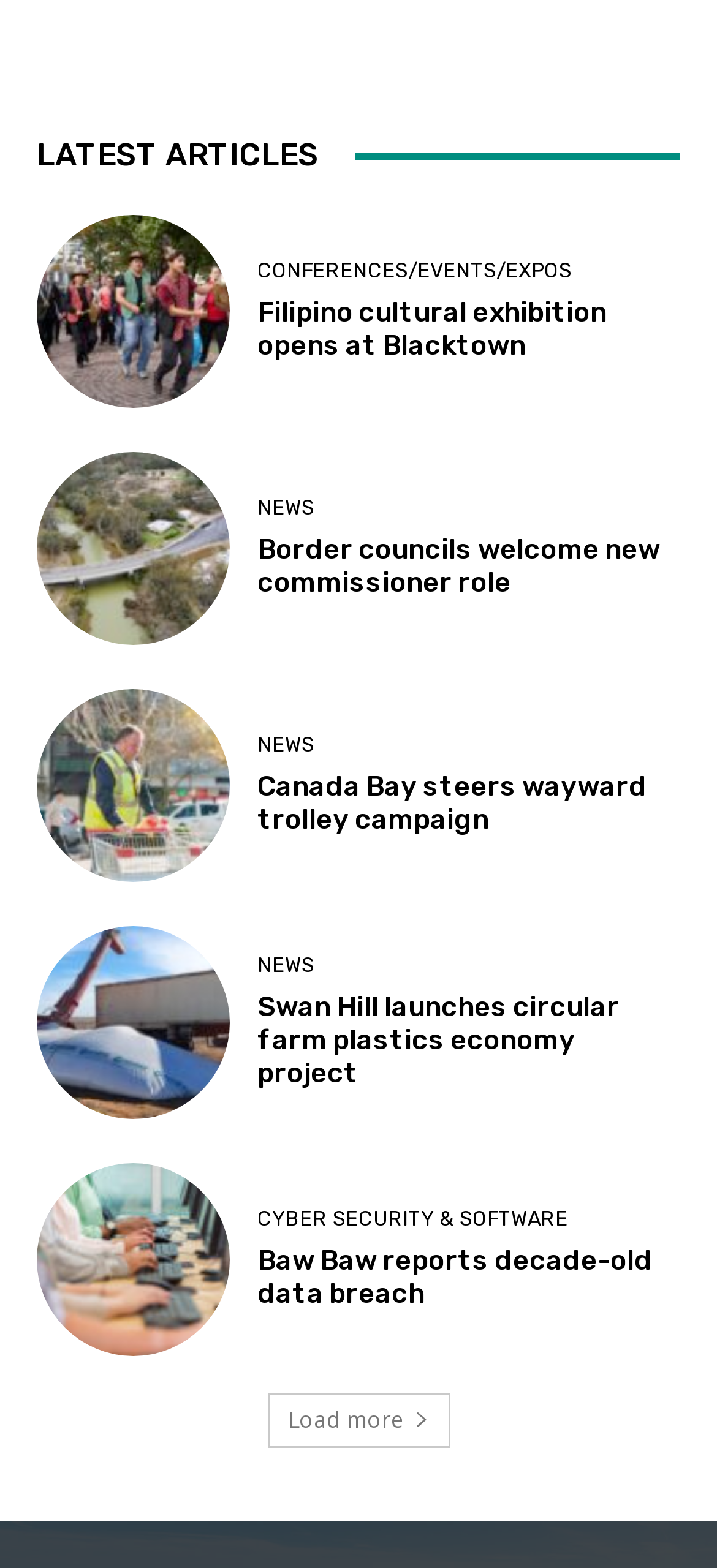How many articles are listed on the current page?
Respond to the question with a single word or phrase according to the image.

5